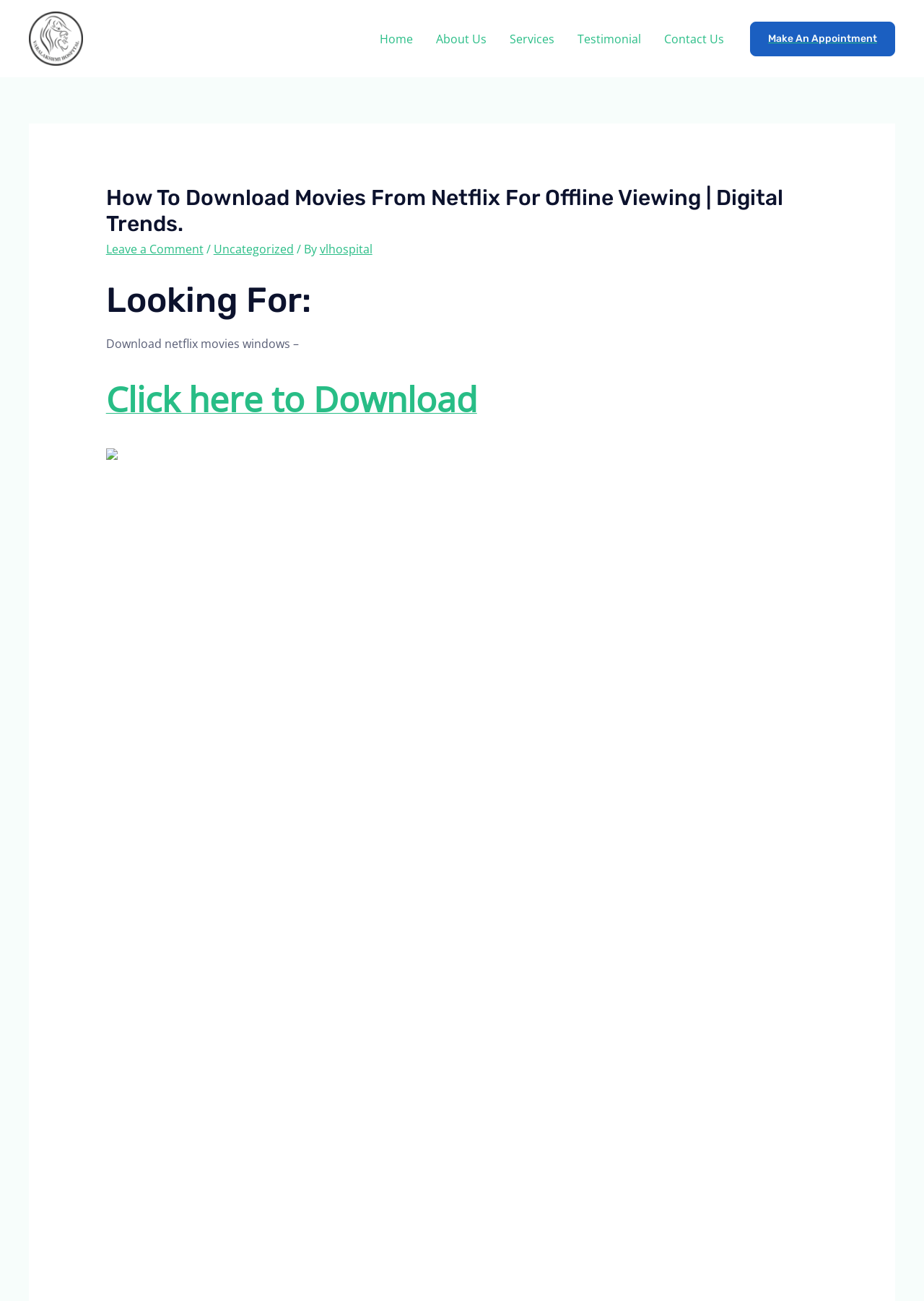Using a single word or phrase, answer the following question: 
What is the name of the hospital mentioned on the webpage?

Varalakshmi Hospital